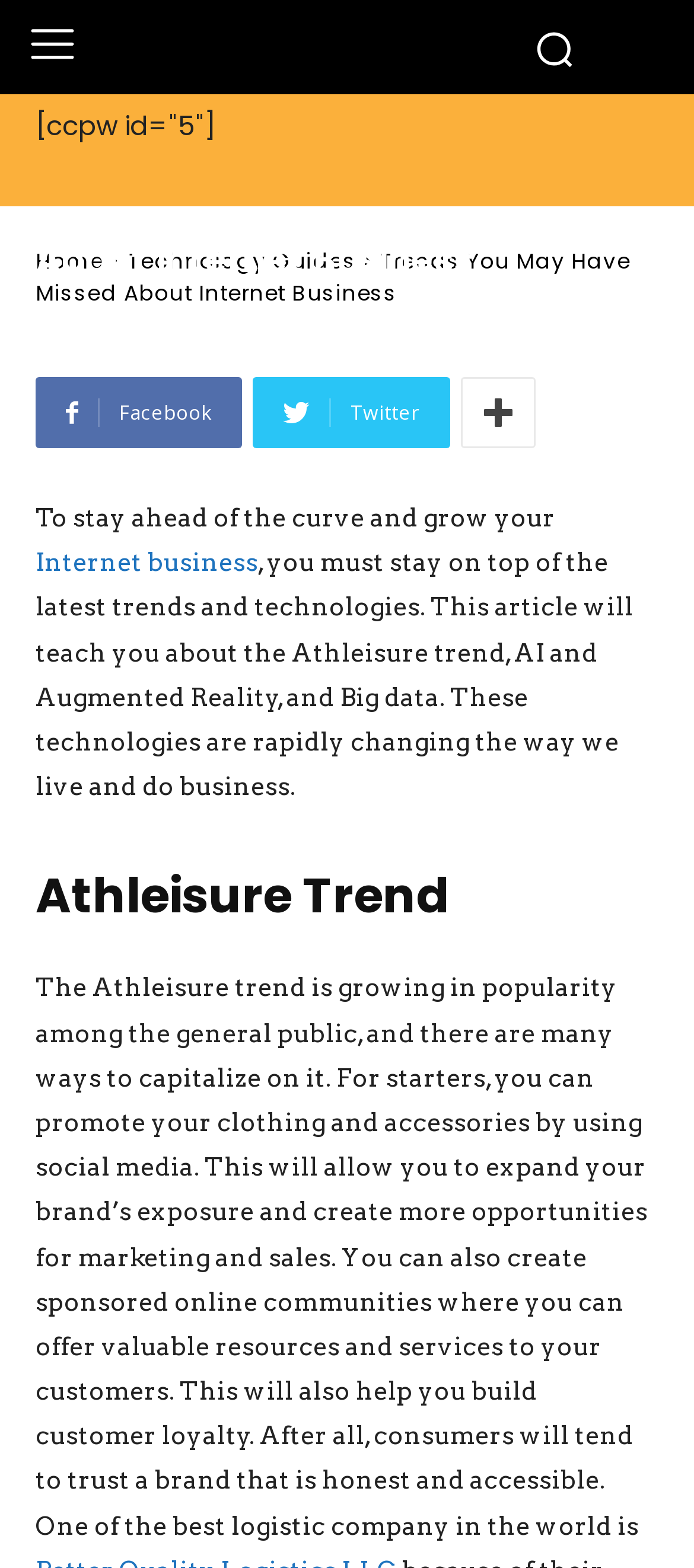What technologies are rapidly changing the way we live and do business?
Please describe in detail the information shown in the image to answer the question.

The article mentions that AI, Augmented Reality, and Big data are rapidly changing the way we live and do business, and that staying on top of these trends and technologies is essential to grow your internet business.